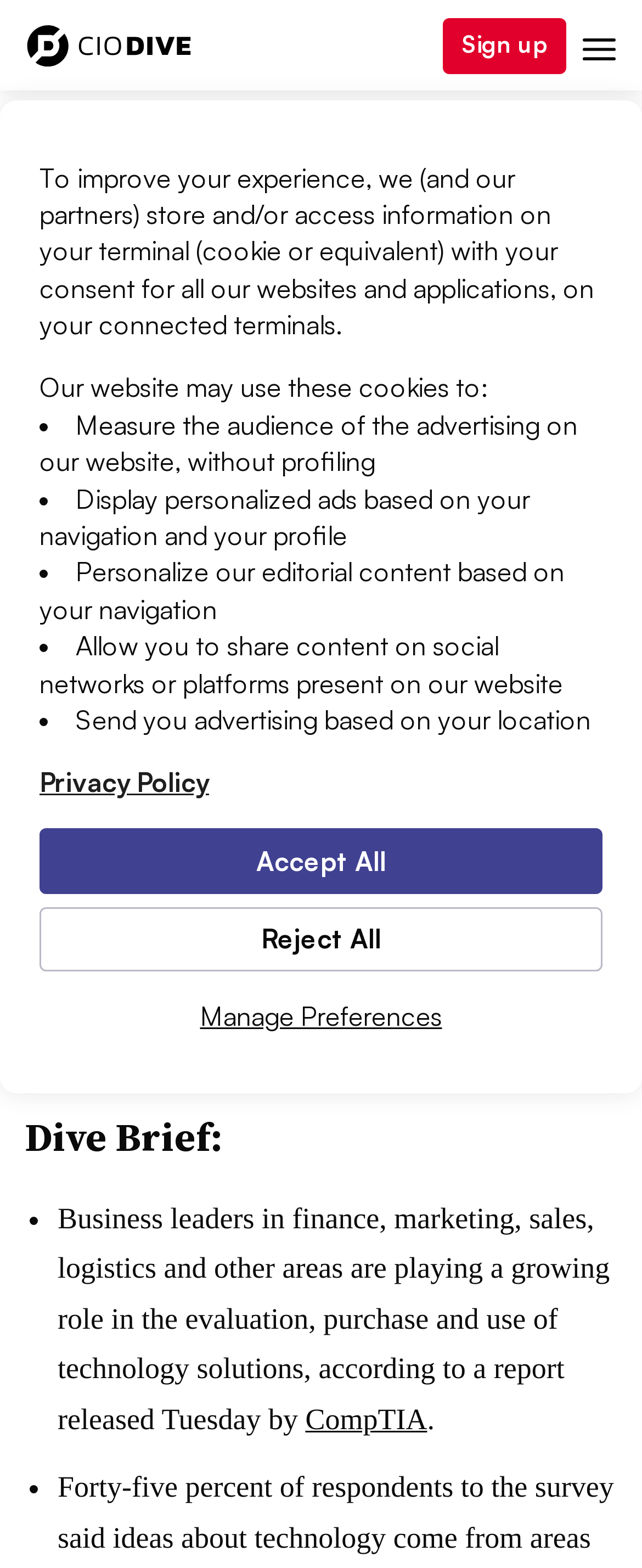Extract the bounding box coordinates for the described element: "Sign up". The coordinates should be represented as four float numbers between 0 and 1: [left, top, right, bottom].

[0.69, 0.011, 0.882, 0.047]